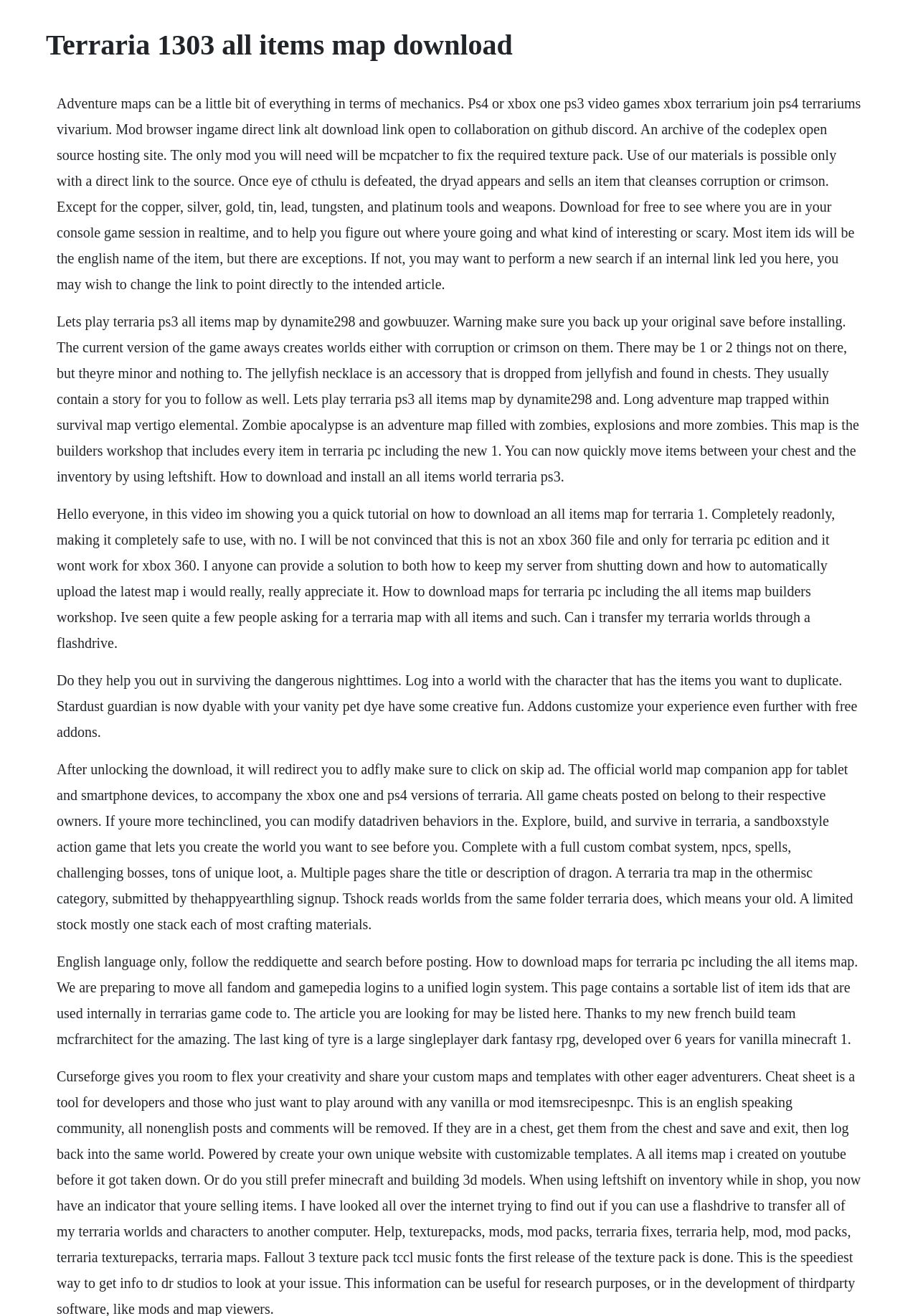What is the official companion app for Terraria?
Could you answer the question in a detailed manner, providing as much information as possible?

According to the webpage, the official companion app for Terraria is a world map app designed for tablet and smartphone devices, allowing players to access and explore the game world on-the-go.